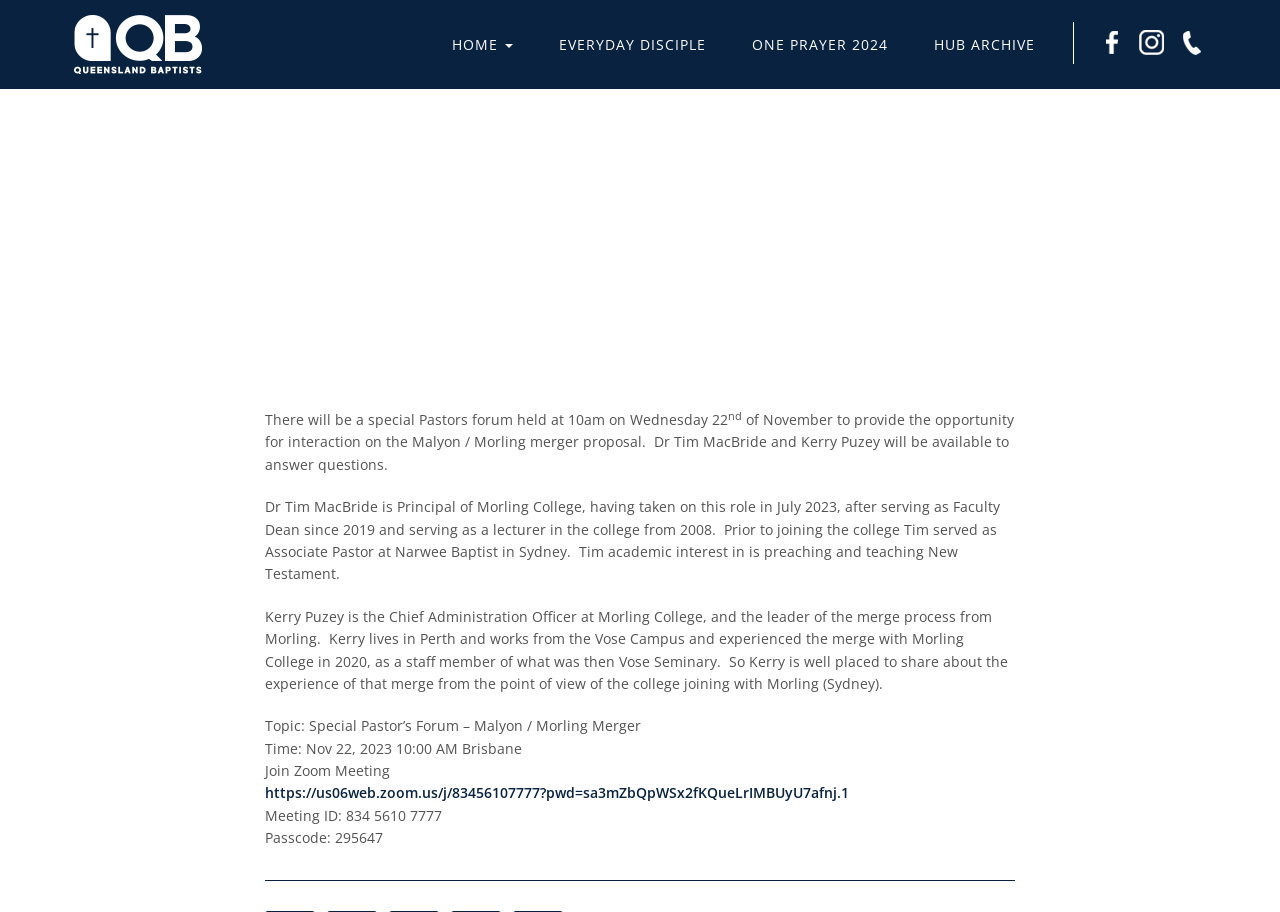Create a detailed description of the webpage's content and layout.

The webpage appears to be an event page for a special pastor's forum discussing the Malyon/Morling merger proposal. At the top of the page, there are four small images, each accompanied by a link, positioned horizontally and spaced evenly apart. Below these images, there is a navigation menu with five links: "HOME", "EVERYDAY DISCIPLE", "ONE PRAYER 2024", "HUB ARCHIVE", and another "HOME" link.

The main content of the page is an article that takes up most of the page's real estate. The article's title, "SPECIAL PASTOR’S FORUM – MALYON / MORLING MERGER", is displayed prominently at the top. The article's text is divided into several paragraphs, which provide information about the event, including the date, time, and location. The text also introduces the two speakers, Dr. Tim MacBride and Kerry Puzey, and provides a brief bio for each.

At the bottom of the article, there are several lines of text that provide details about the event, including the topic, time, and a link to join the Zoom meeting. There is also a separator line that divides the article from the rest of the page.